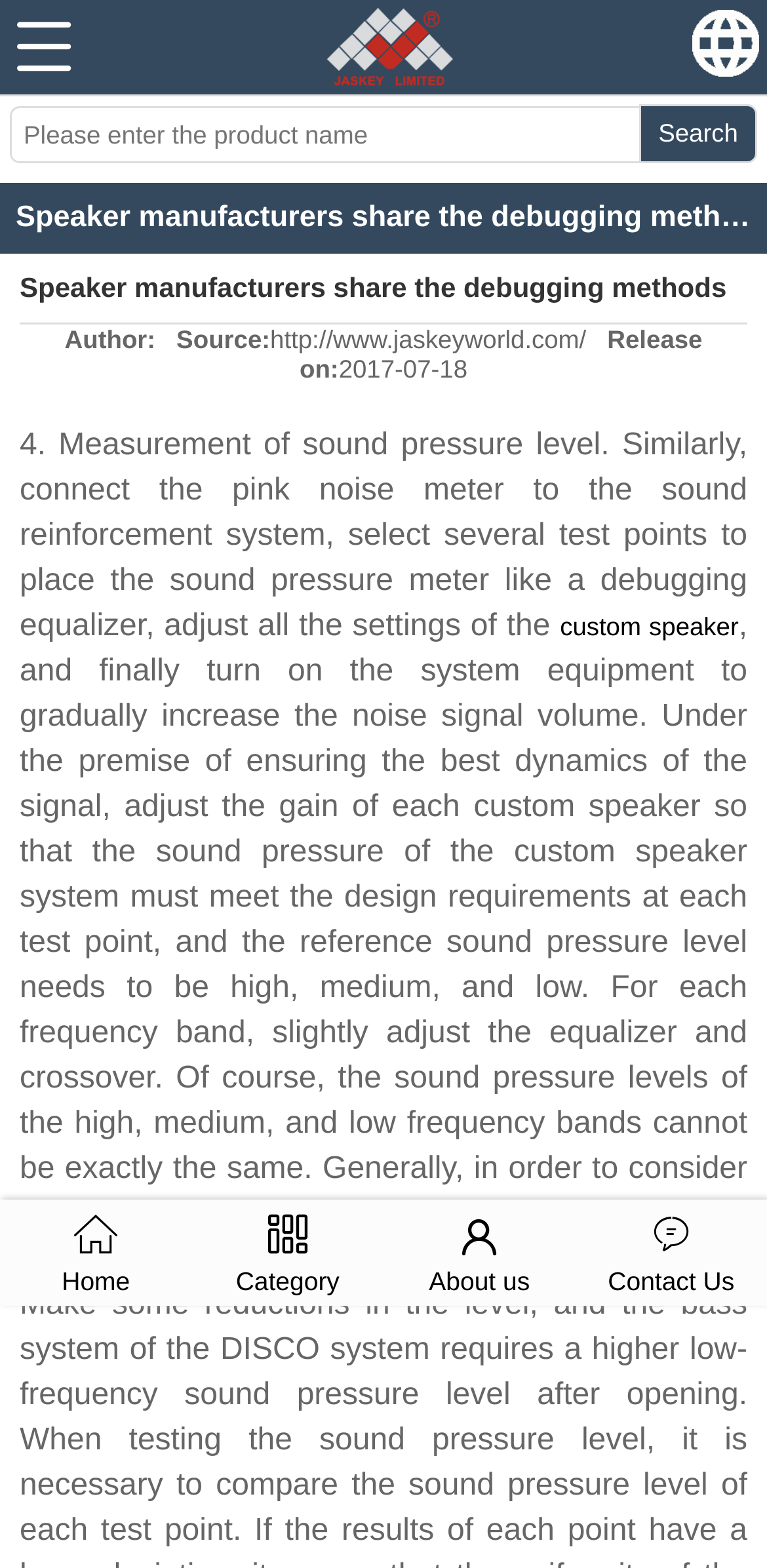Indicate the bounding box coordinates of the clickable region to achieve the following instruction: "Go to Home page."

[0.0, 0.771, 0.25, 0.827]